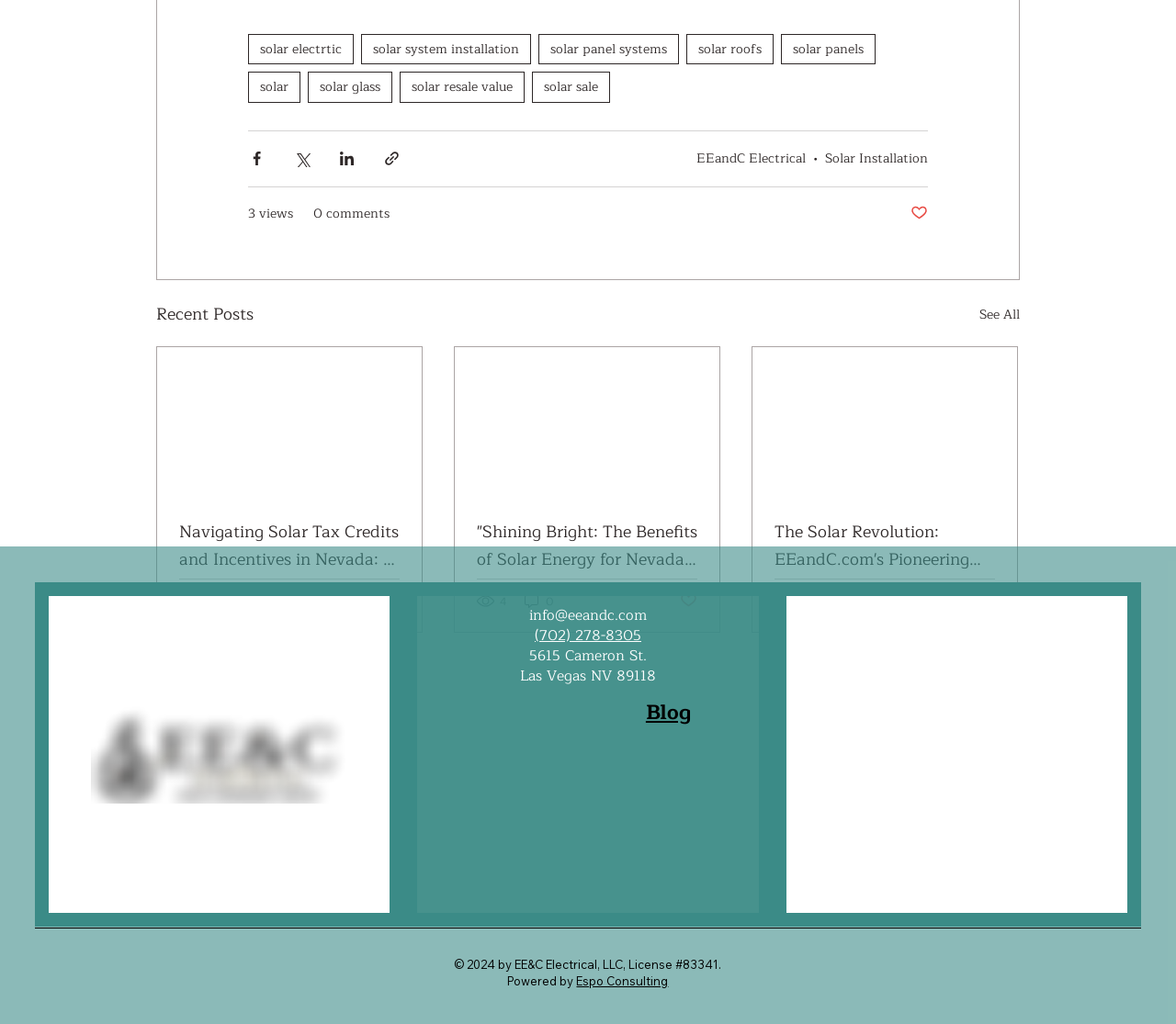Given the description: "4", determine the bounding box coordinates of the UI element. The coordinates should be formatted as four float numbers between 0 and 1, [left, top, right, bottom].

[0.405, 0.578, 0.432, 0.596]